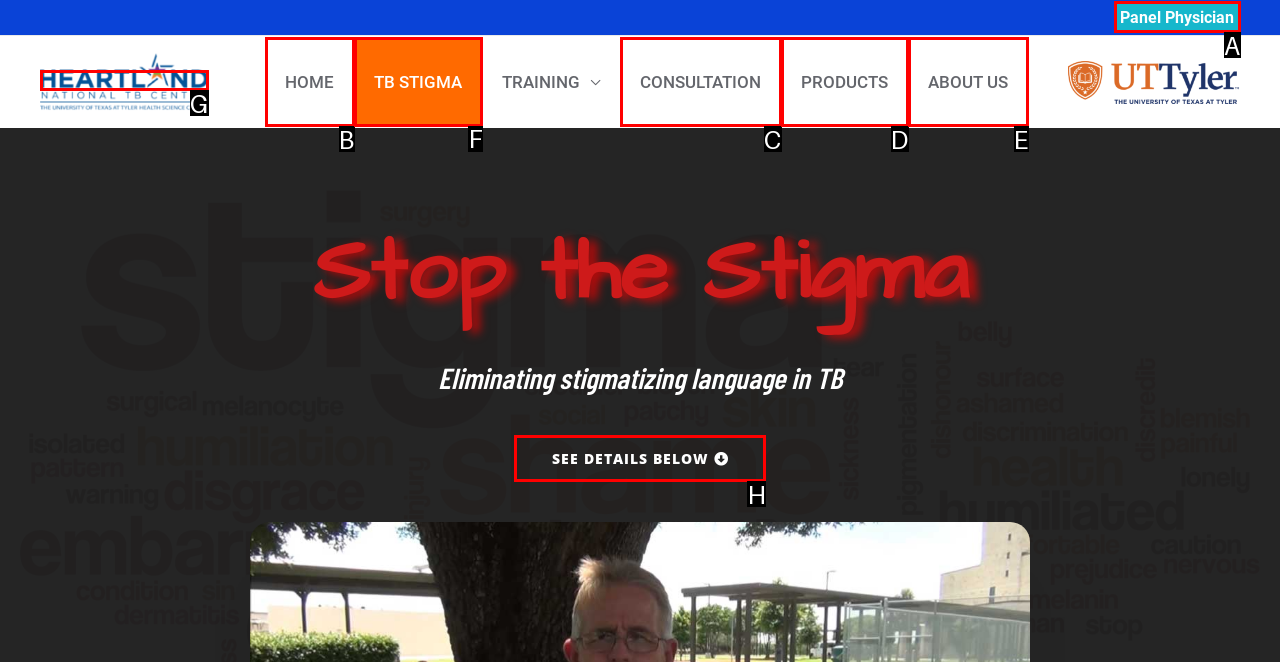What option should I click on to execute the task: Learn about TB STIGMA? Give the letter from the available choices.

F